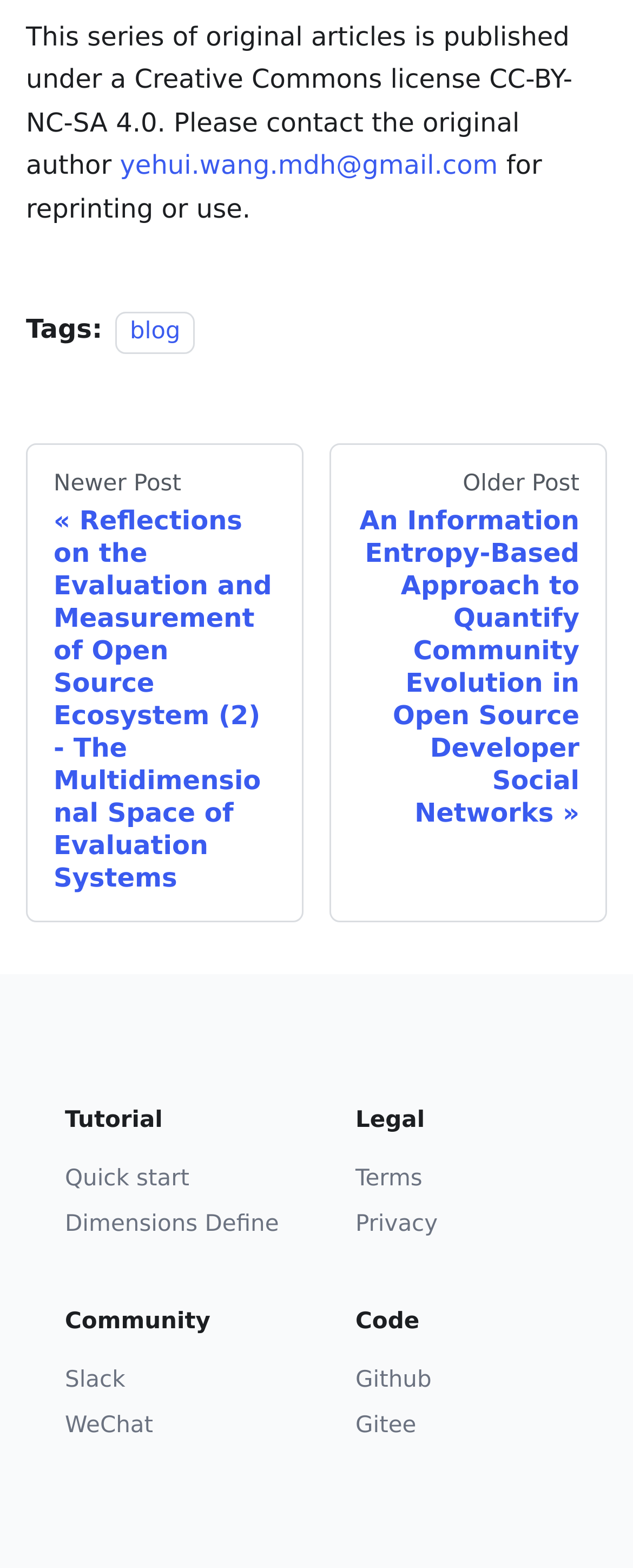Determine the bounding box coordinates (top-left x, top-left y, bottom-right x, bottom-right y) of the UI element described in the following text: Quick start

[0.103, 0.742, 0.554, 0.762]